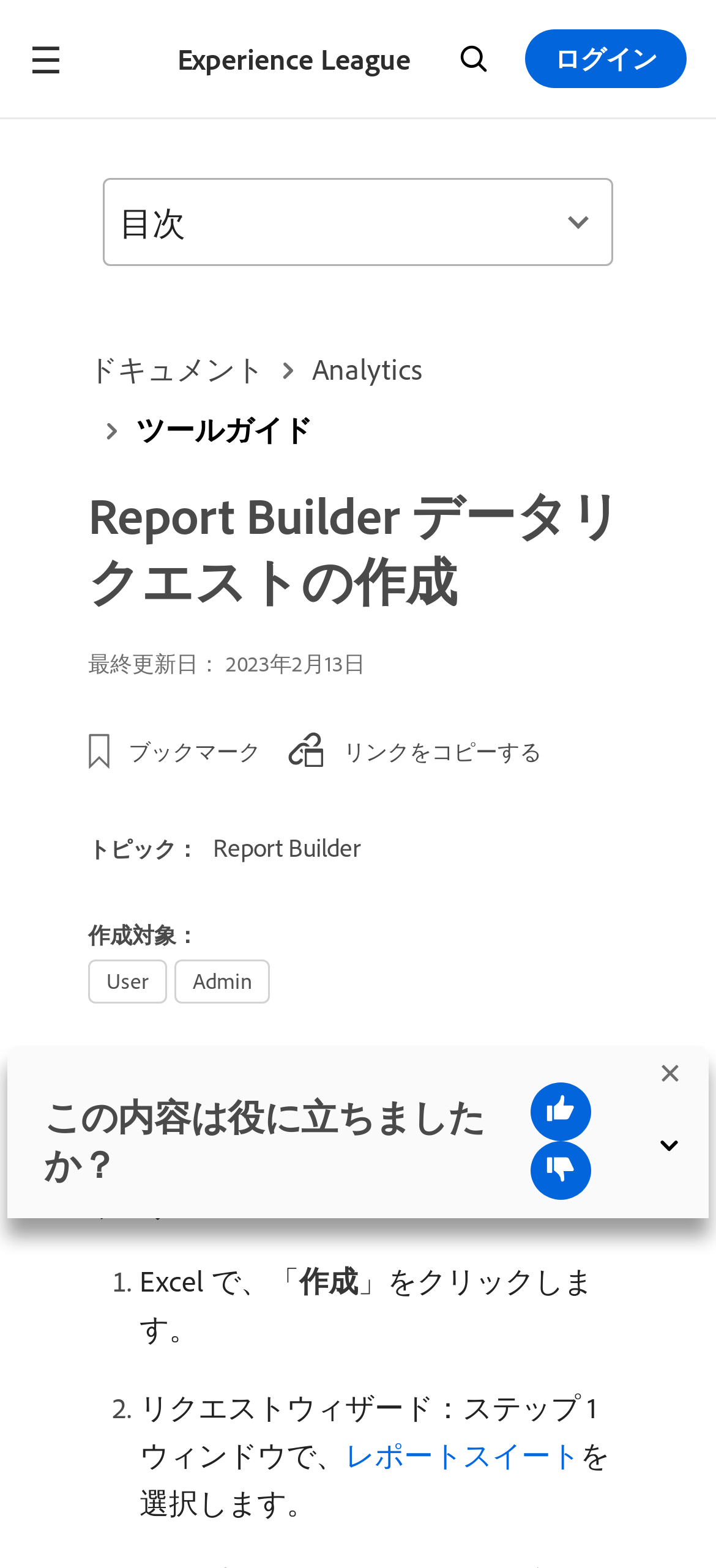Please extract the webpage's main title and generate its text content.

Report Builder データリクエストの作成